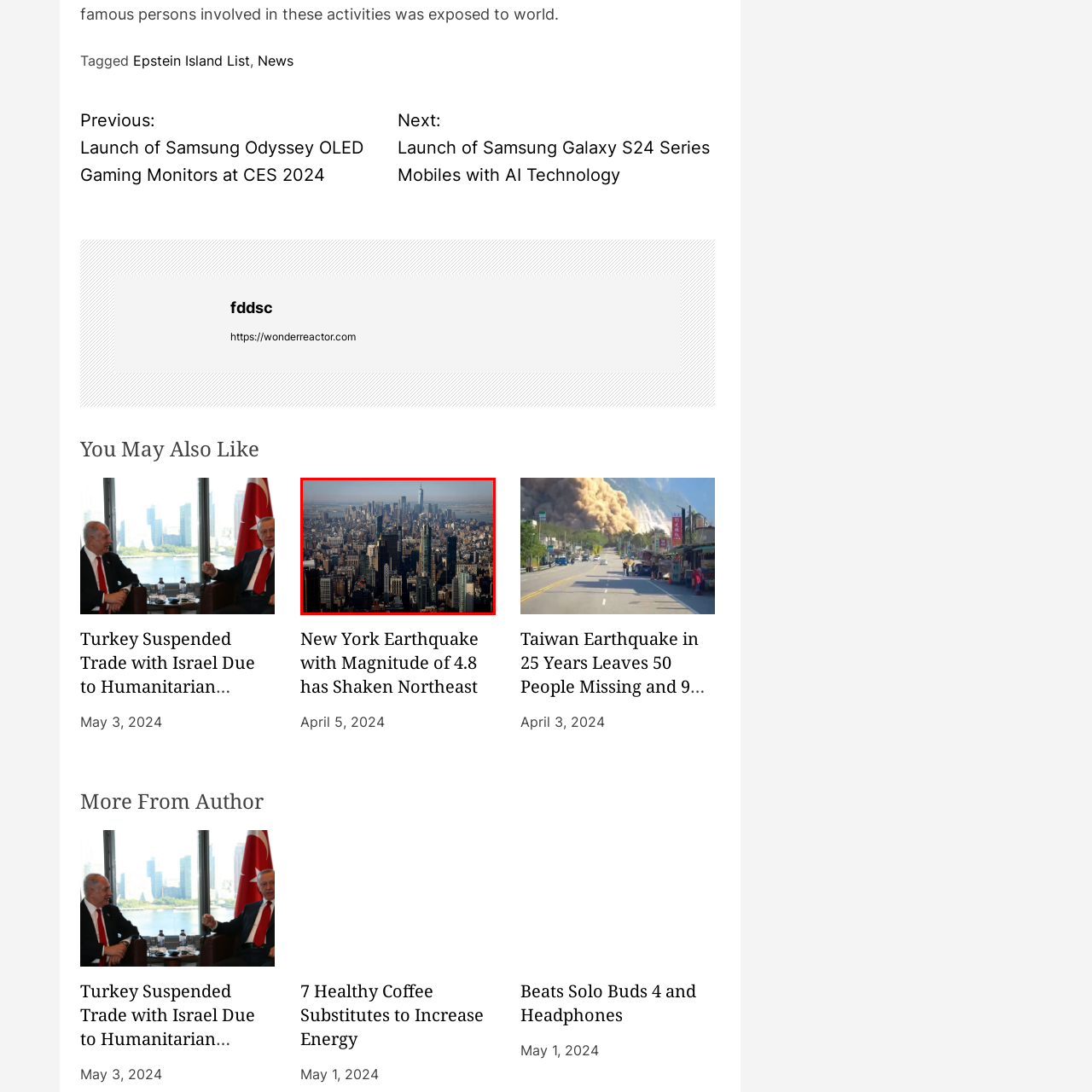Look at the region marked by the red box and describe it extensively.

The image captures a stunning panoramic view of the Manhattan skyline in New York City. Towering skyscrapers dominate the foreground, showcasing a mix of modern architectural designs, with glass facades reflecting the morning light. In the background, the One World Trade Center stands tall, symbolizing resilience and hope. The soft morning haze shrouds the horizon, adding a serene atmosphere to the bustling urban landscape below. This scene vividly encapsulates the vibrant energy and iconic nature of New York City, renowned for its dynamic skyline and urban charm.